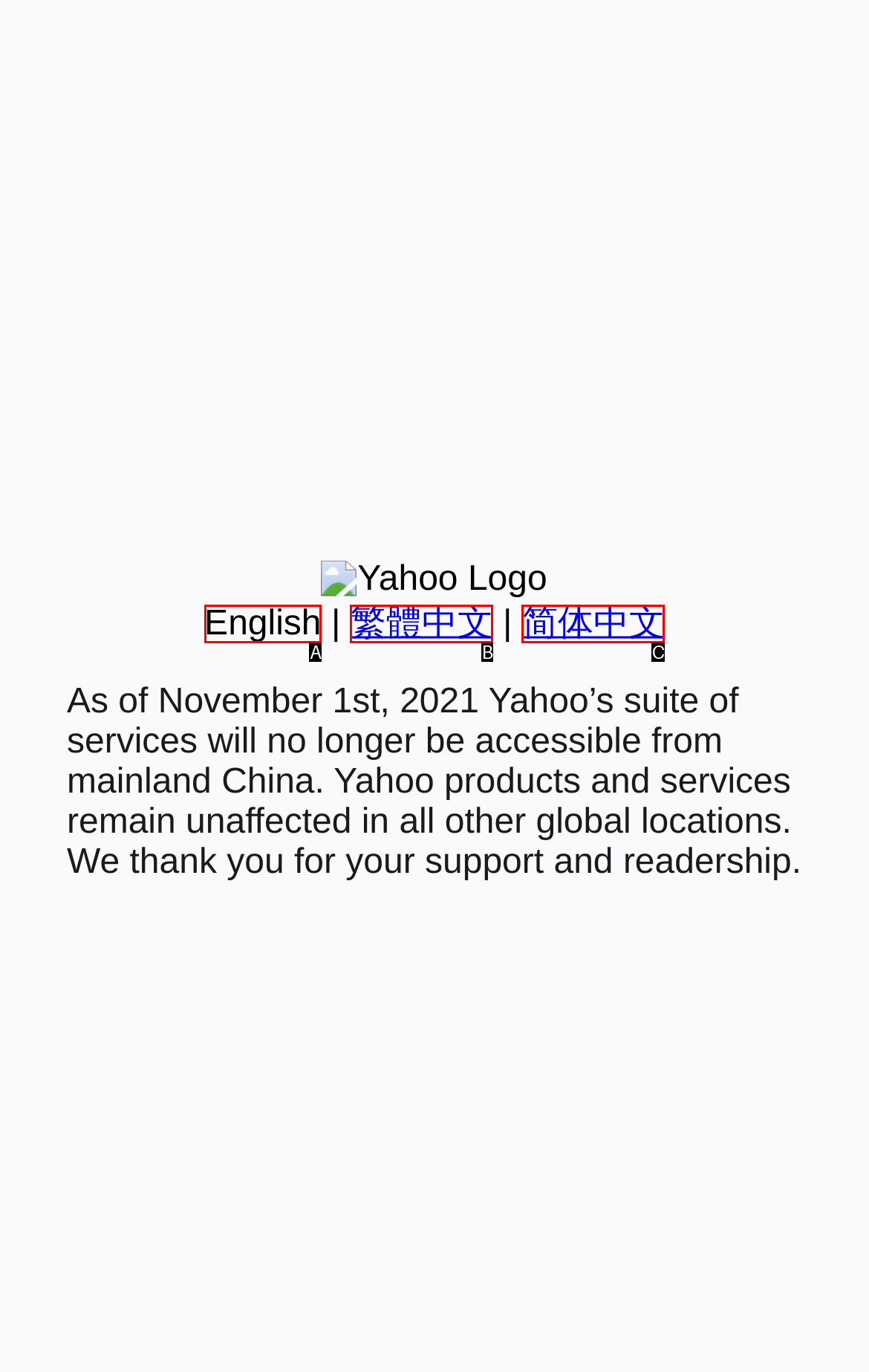Select the appropriate option that fits: English
Reply with the letter of the correct choice.

A